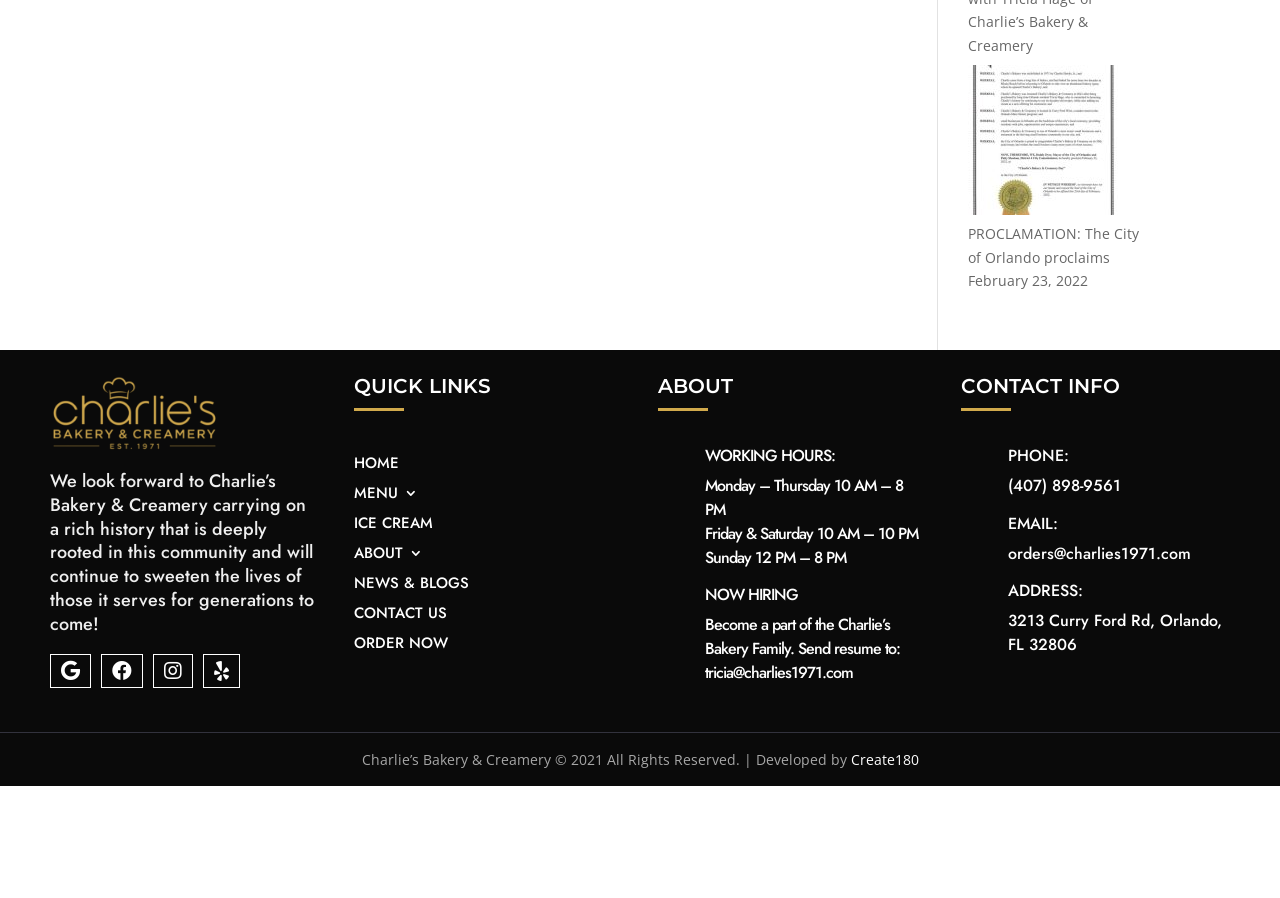What are the working hours on Friday and Saturday?
Refer to the image and give a detailed answer to the query.

I found the working hours by looking at the 'WORKING HOURS' section, which is located in the 'ABOUT' section. The section lists the working hours for each day of the week, and Friday and Saturday have the same hours, which are 10 AM – 10 PM.